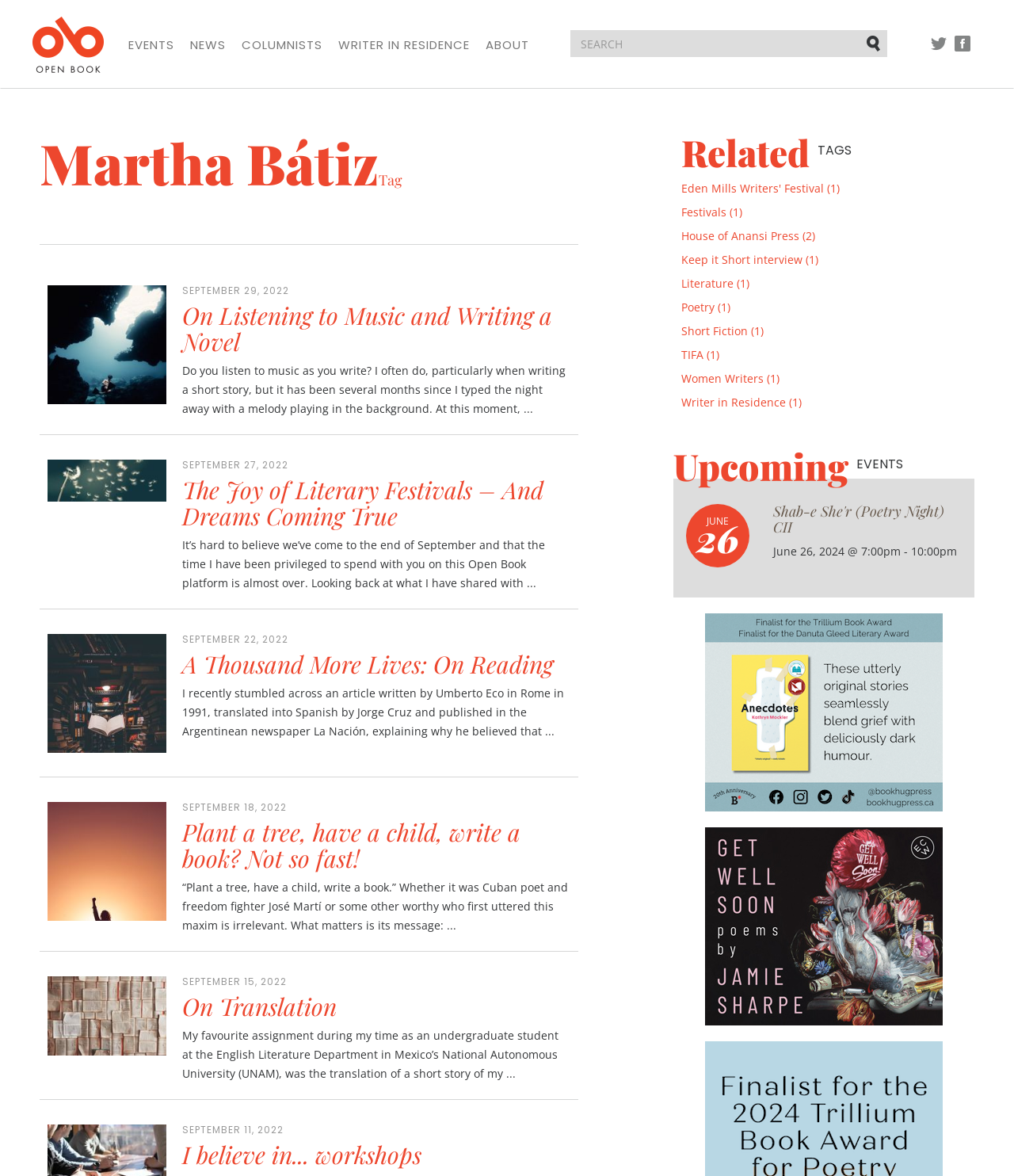Give the bounding box coordinates for the element described as: "Festivals (1)".

[0.672, 0.167, 0.732, 0.187]